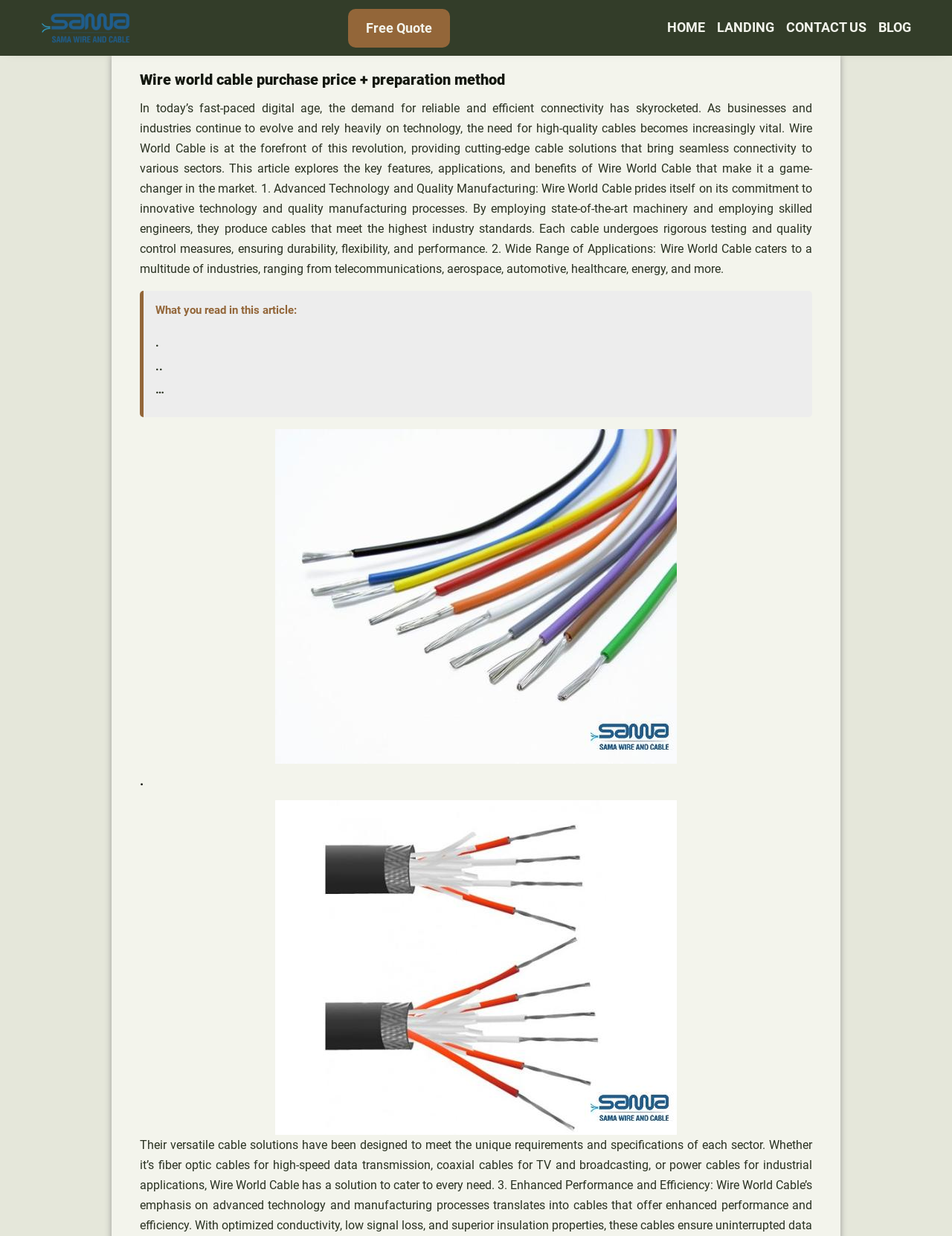Locate the primary headline on the webpage and provide its text.

Wire world cable purchase price + preparation method